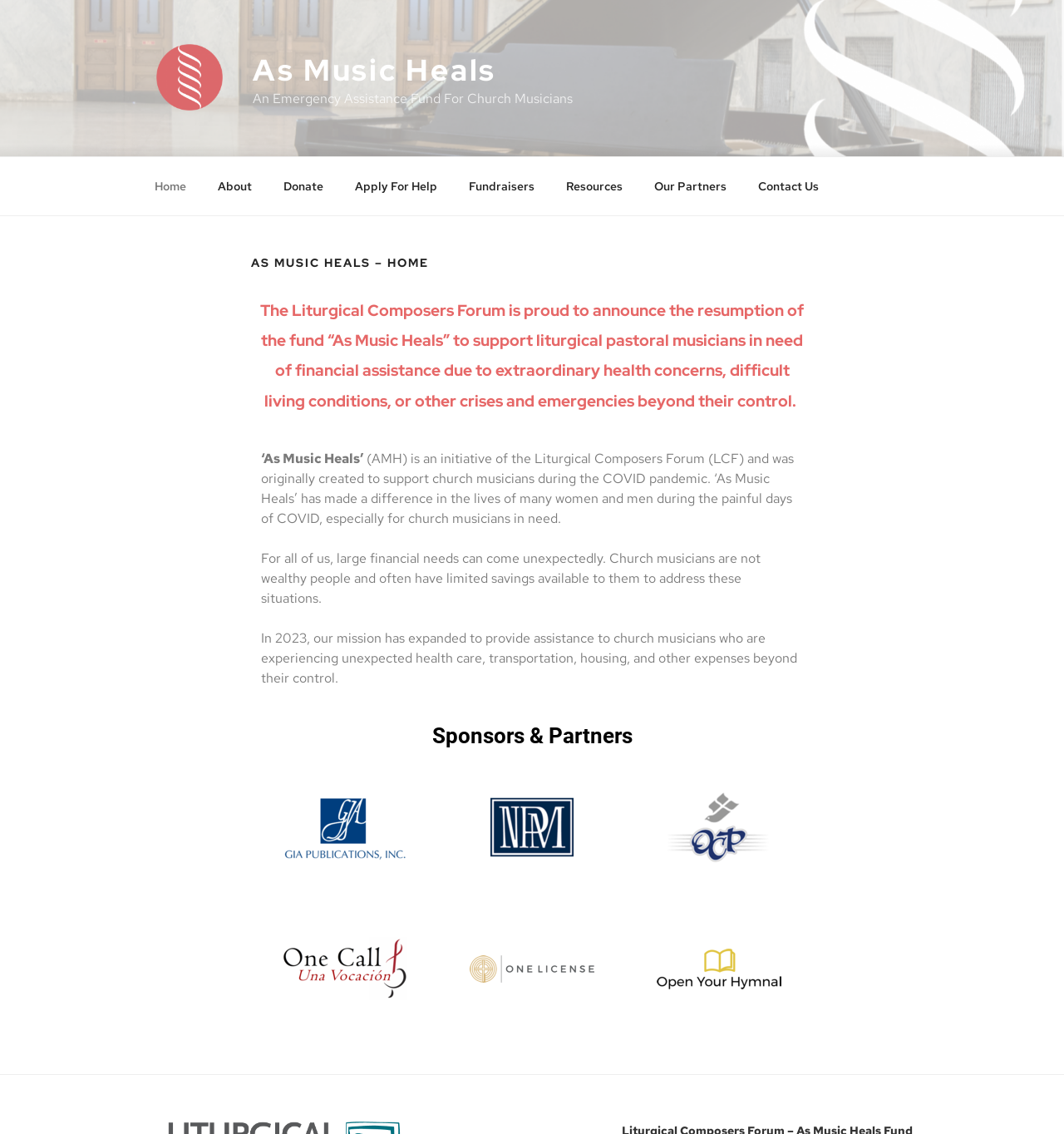Answer the question using only a single word or phrase: 
How many sponsors or partners are listed on the webpage?

4